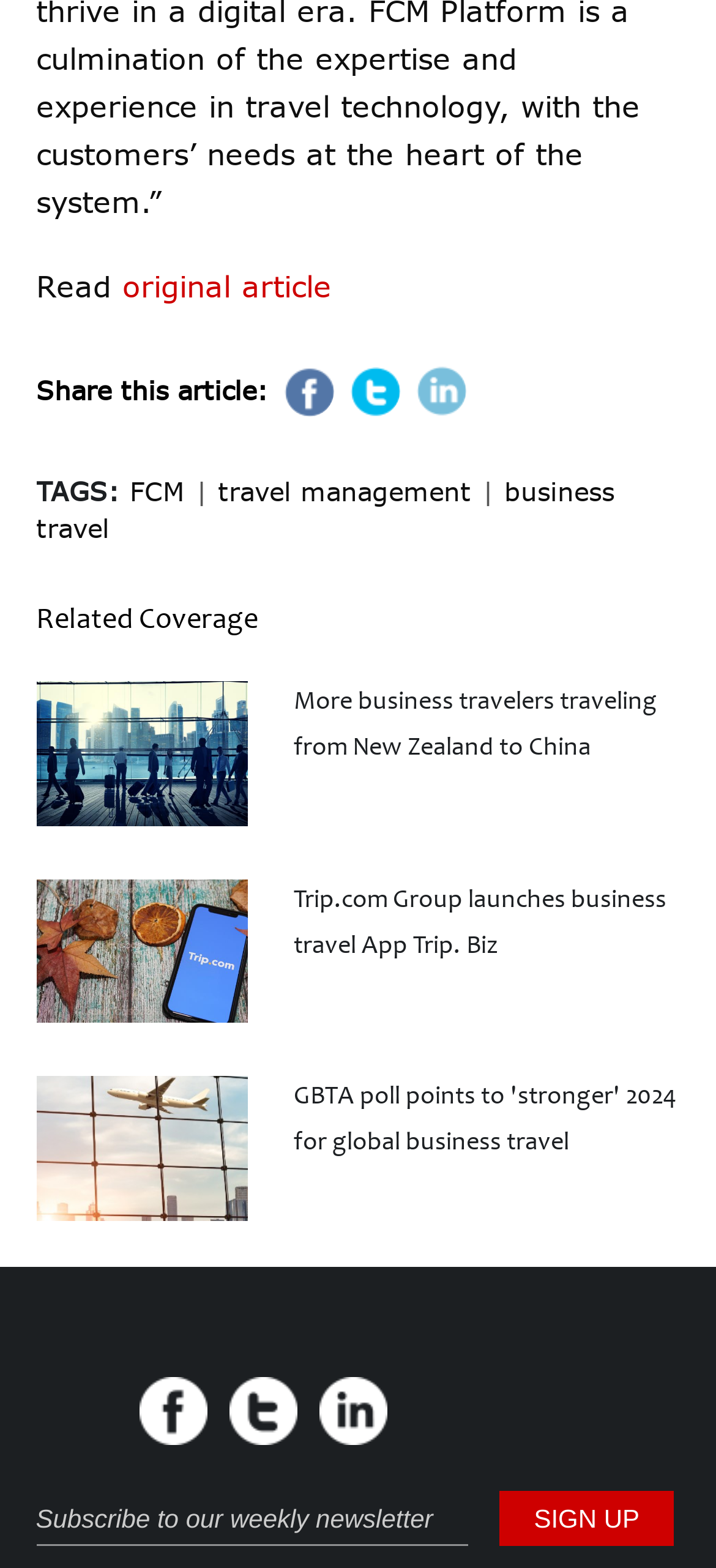Find and indicate the bounding box coordinates of the region you should select to follow the given instruction: "Subscribe to the weekly newsletter".

[0.05, 0.952, 0.653, 0.986]